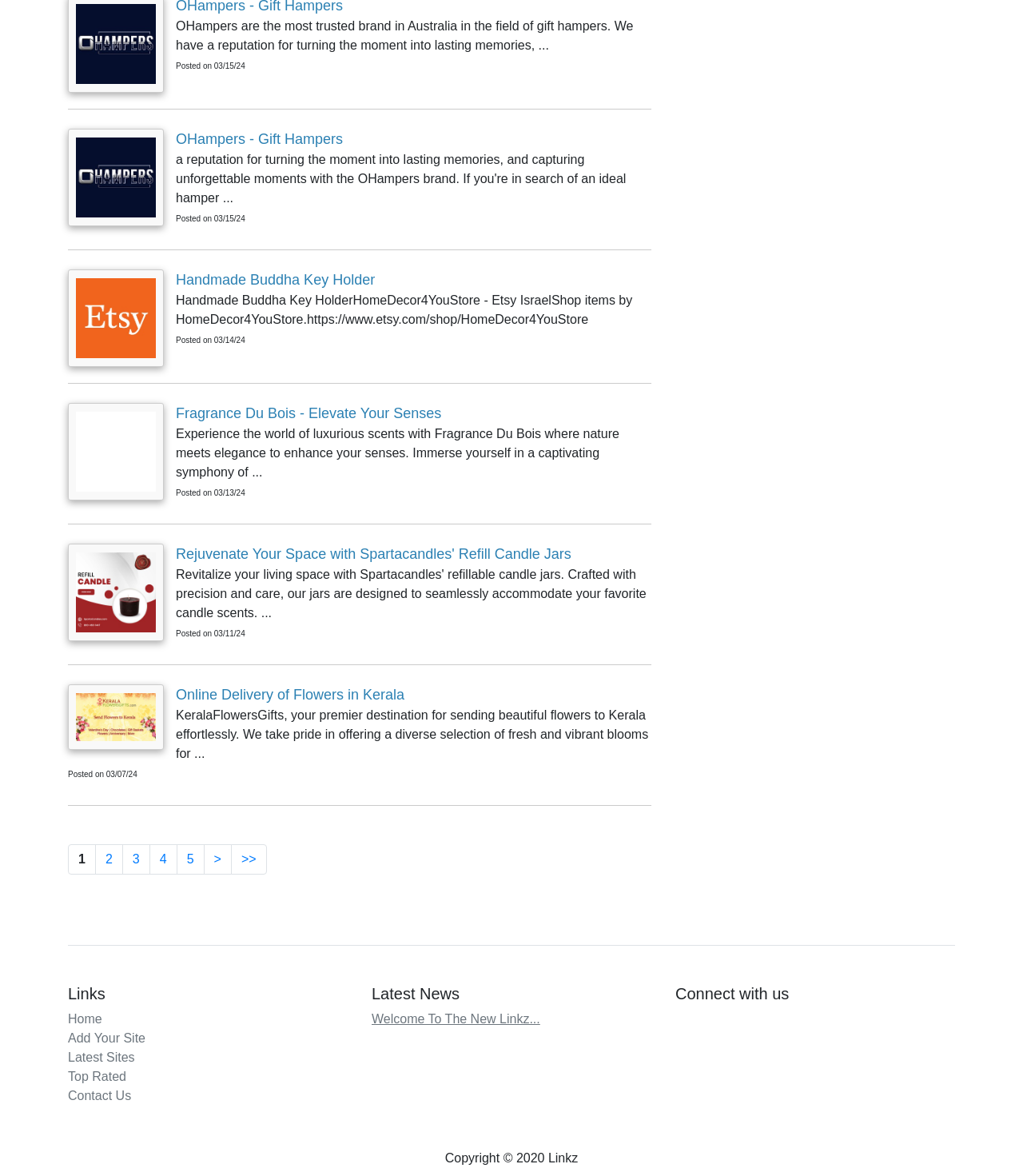What is the copyright year of Linkz?
Using the details shown in the screenshot, provide a comprehensive answer to the question.

The webpage contains a copyright notice at the bottom, stating 'Copyright © 2020 Linkz', indicating that the copyright year is 2020.